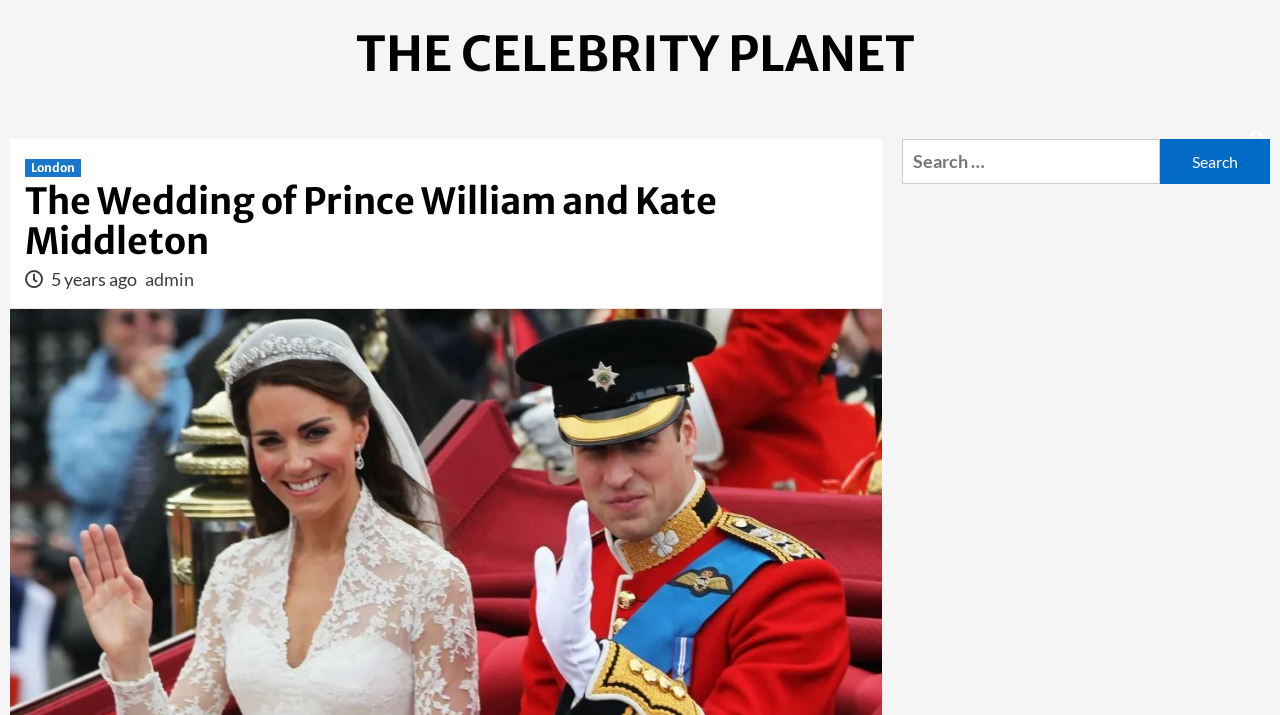Articulate a complete and detailed caption of the webpage elements.

The webpage is about the wedding of Prince William and Kate Middleton. At the top left, there is a link to "THE CELEBRITY PLANET" which serves as the title of the webpage. On the top right, there is a search bar with a search button and a placeholder text "Search for:". 

Below the title, there is a section with a heading that reads "The Wedding of Prince William and Kate Middleton". This section also contains a link to "London", a text that says "5 years ago", and a link to the author "admin". 

On the right side of the webpage, there is a complementary section that takes up about a quarter of the page's width. It does not contain any descriptive text or images. 

At the top right corner, there is a small icon represented by "\uf002", which is likely a navigation or menu icon. When clicked, it reveals a dropdown menu with a link to "London".